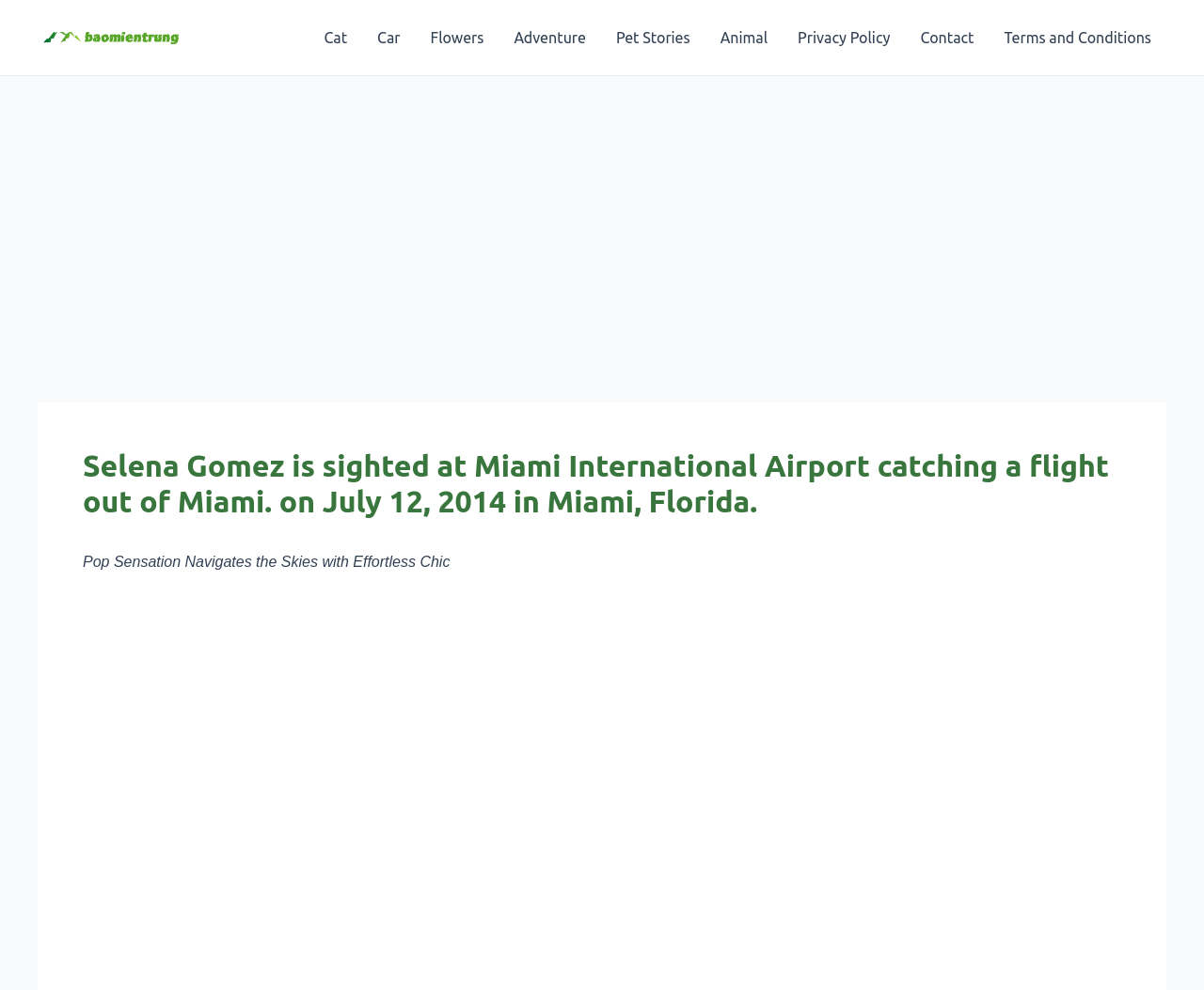Using the provided element description, identify the bounding box coordinates as (top-left x, top-left y, bottom-right x, bottom-right y). Ensure all values are between 0 and 1. Description: Terms and Conditions

[0.821, 0.0, 0.969, 0.076]